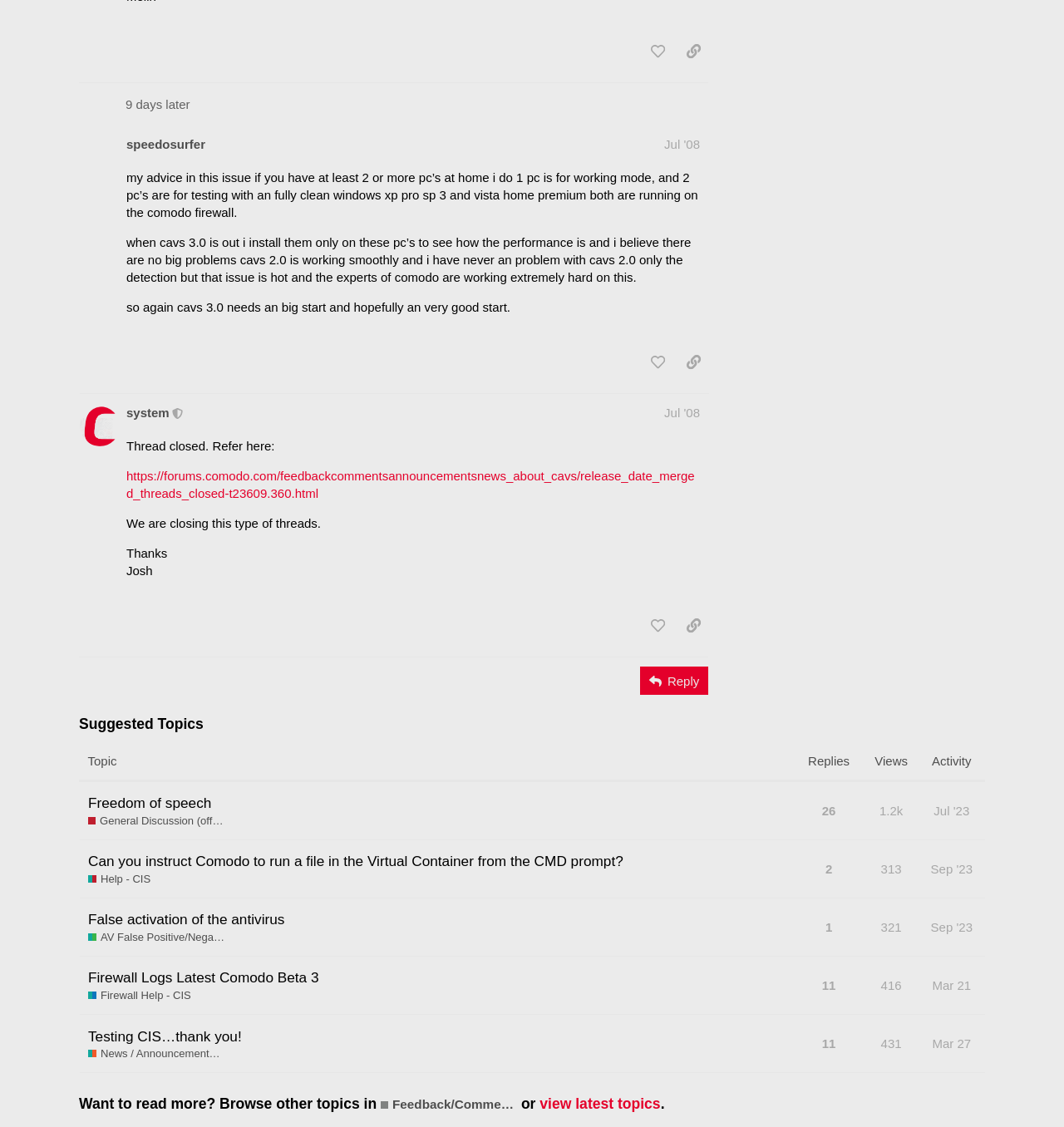Find the bounding box coordinates of the area to click in order to follow the instruction: "view suggested topic".

[0.074, 0.633, 0.926, 0.651]